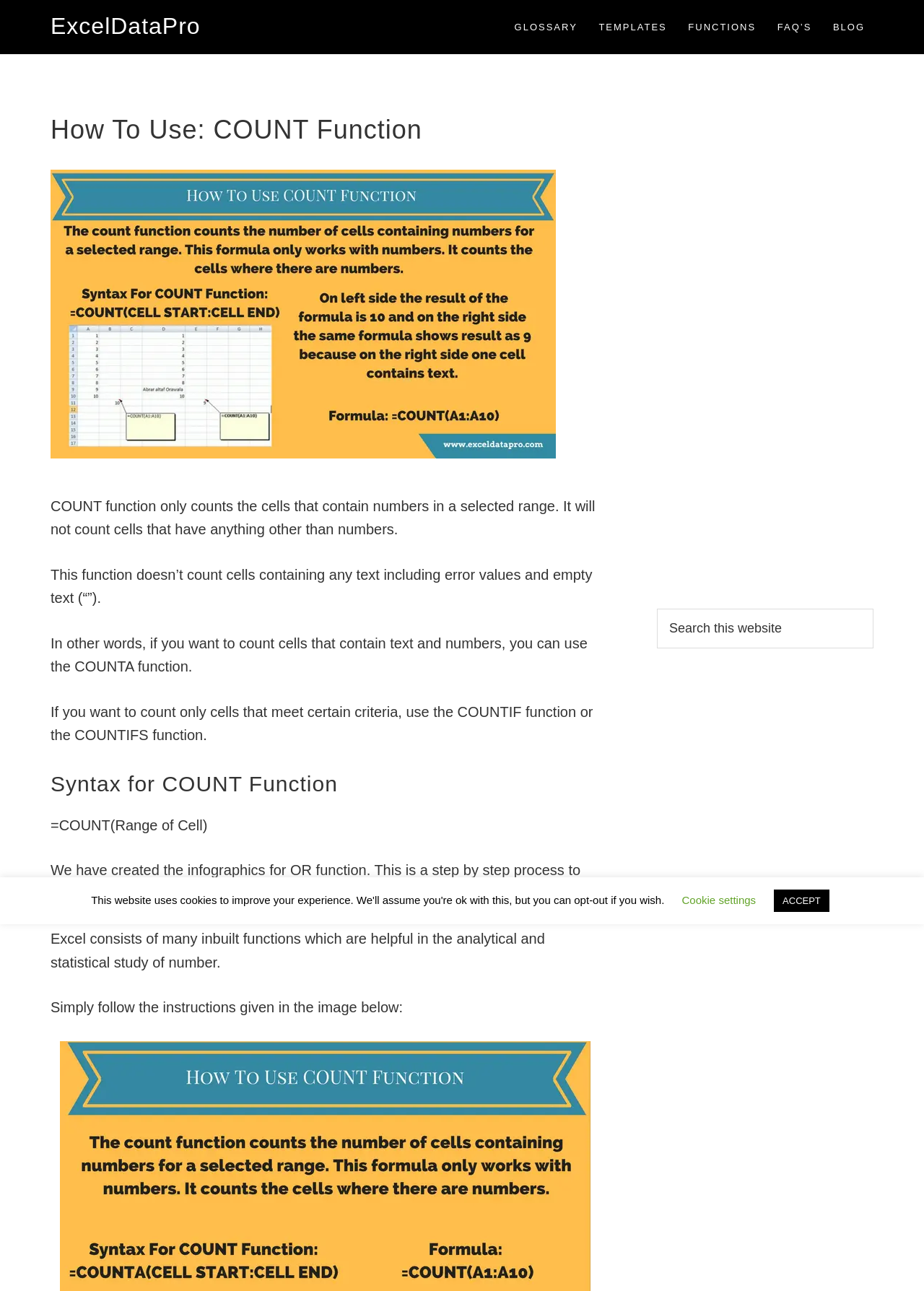What can be used to count cells that meet certain criteria?
Give a comprehensive and detailed explanation for the question.

According to the webpage, if you want to count cells that meet certain criteria, you can use the COUNTIF function or the COUNTIFS function, which are more advanced functions that allow for conditional counting.